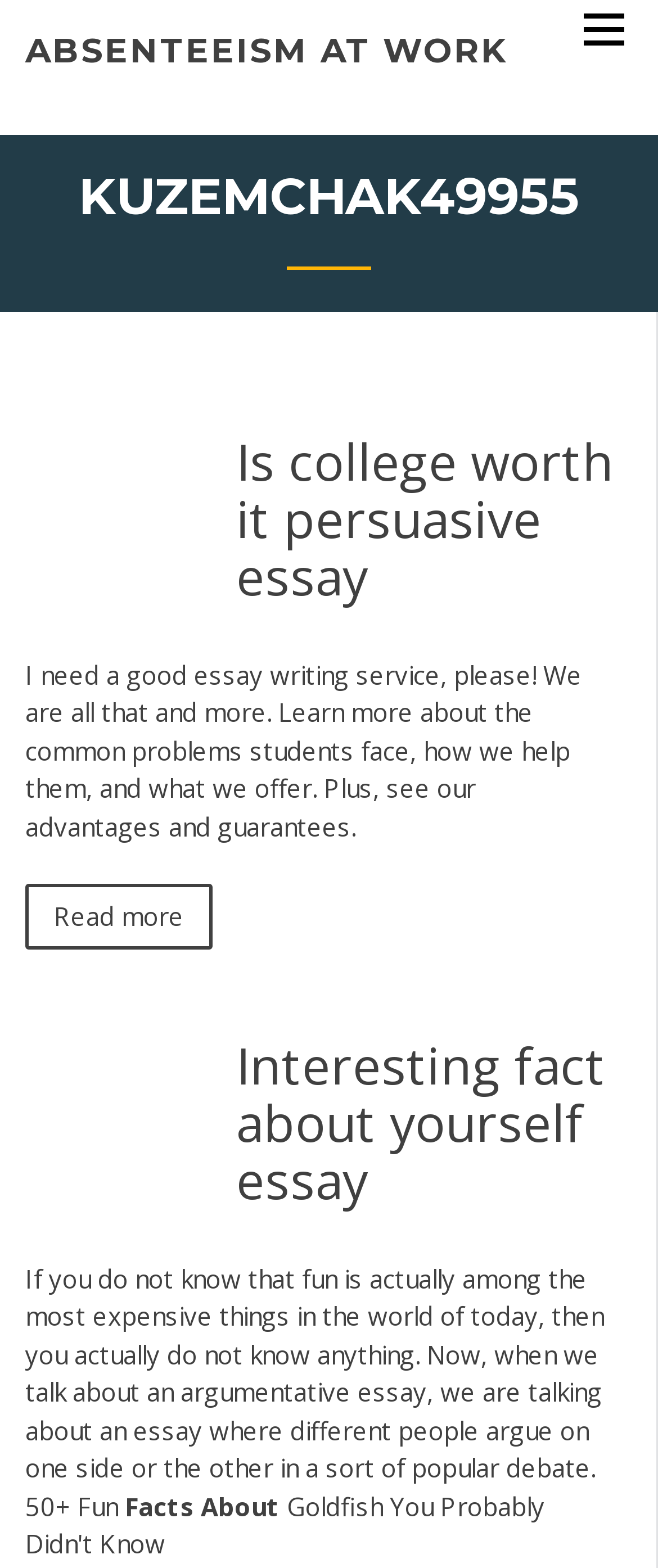How many sections are there on the webpage?
Can you provide a detailed and comprehensive answer to the question?

I can see three sections on the webpage, one with the heading 'Is college worth it persuasive essay', another with the heading 'Interesting fact about yourself essay', and a third section with some fun facts and links to 'Read more', 'Facts', and 'About'.